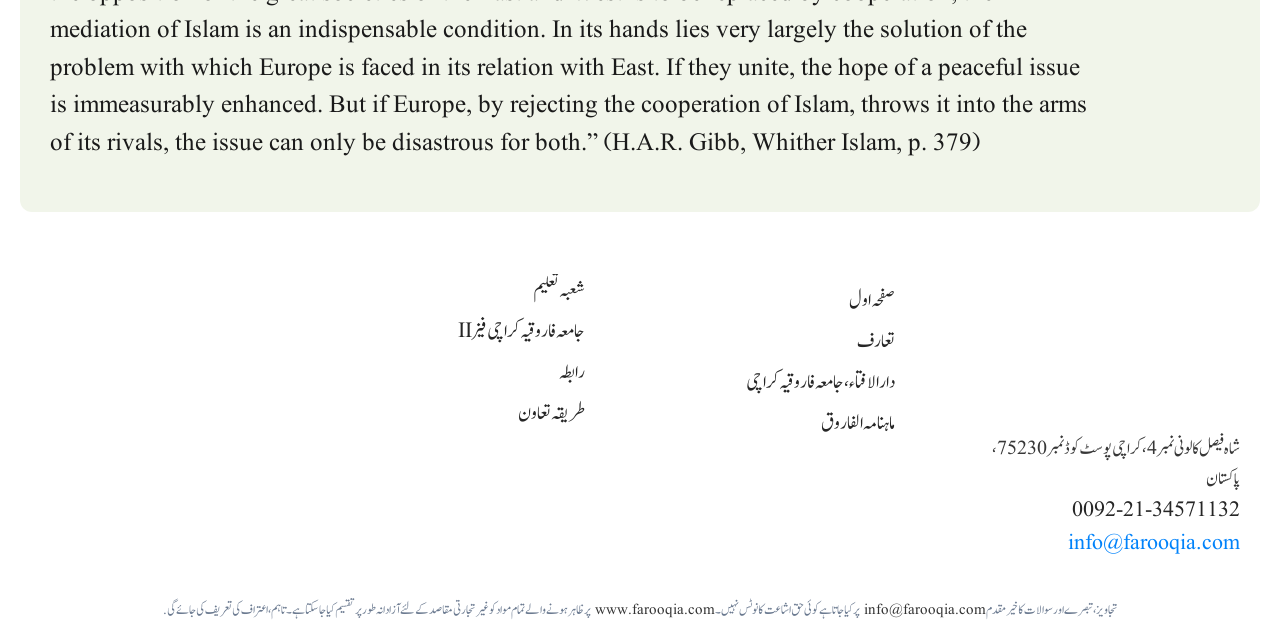What is the contact phone number of the institution?
Refer to the image and provide a detailed answer to the question.

The contact phone number of the institution is listed at the bottom of the page as '0092-21-34571132', which appears to be a Pakistani phone number.